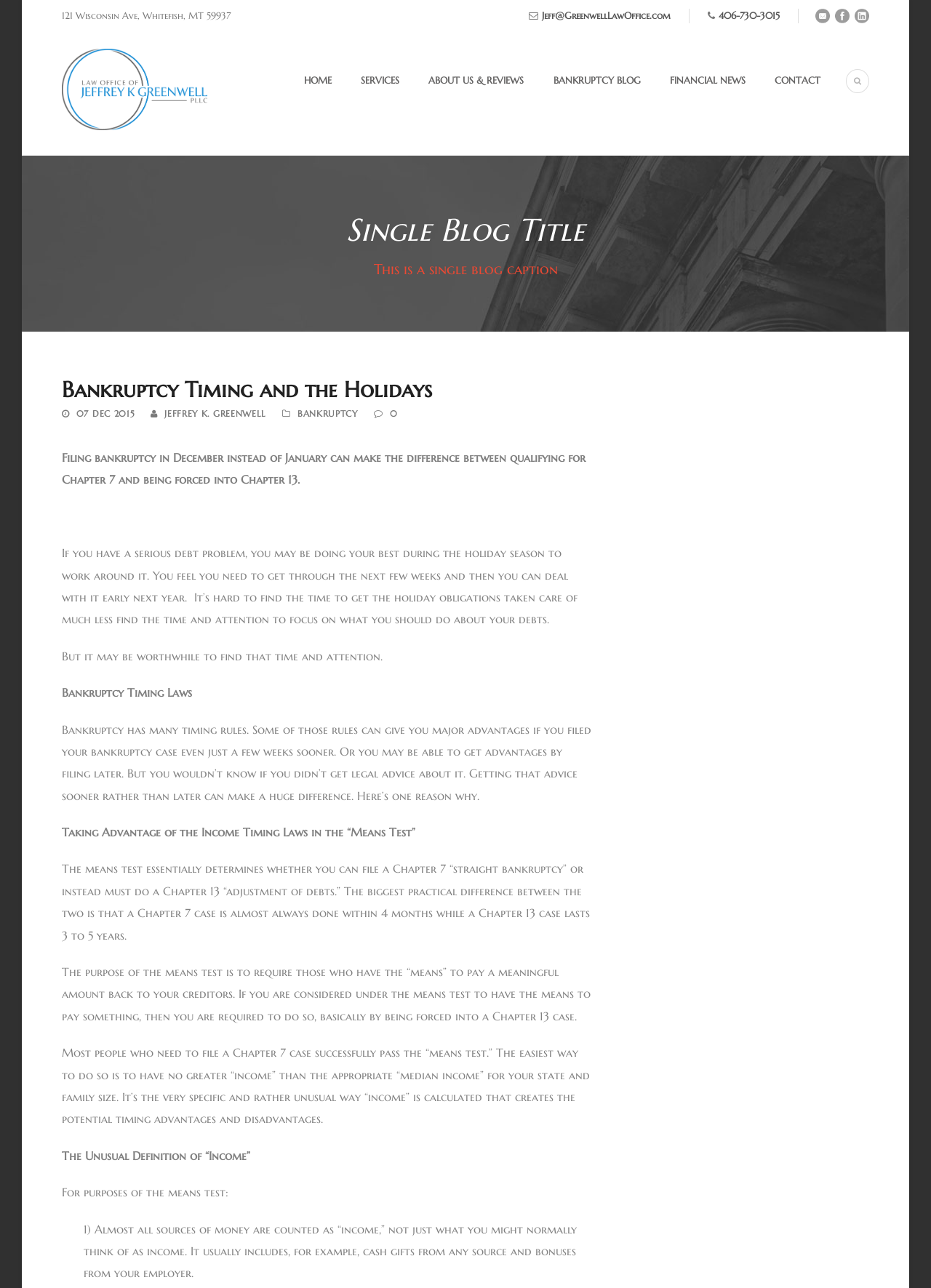What is the address of Greenwell Law Office?
Observe the image and answer the question with a one-word or short phrase response.

121 Wisconsin Ave, Whitefish, MT 59937